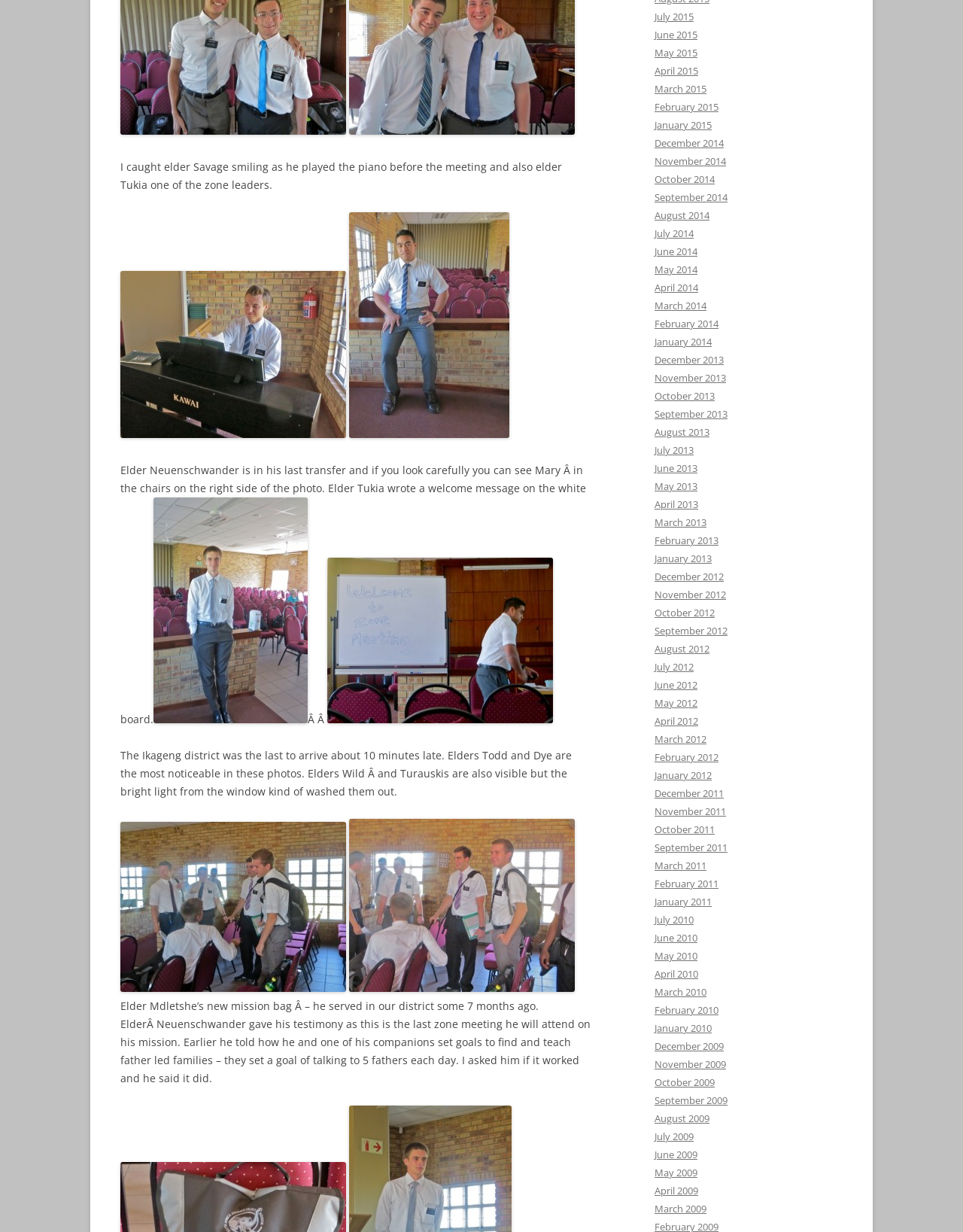Identify the bounding box coordinates for the UI element described as follows: "September 2014". Ensure the coordinates are four float numbers between 0 and 1, formatted as [left, top, right, bottom].

[0.68, 0.155, 0.755, 0.166]